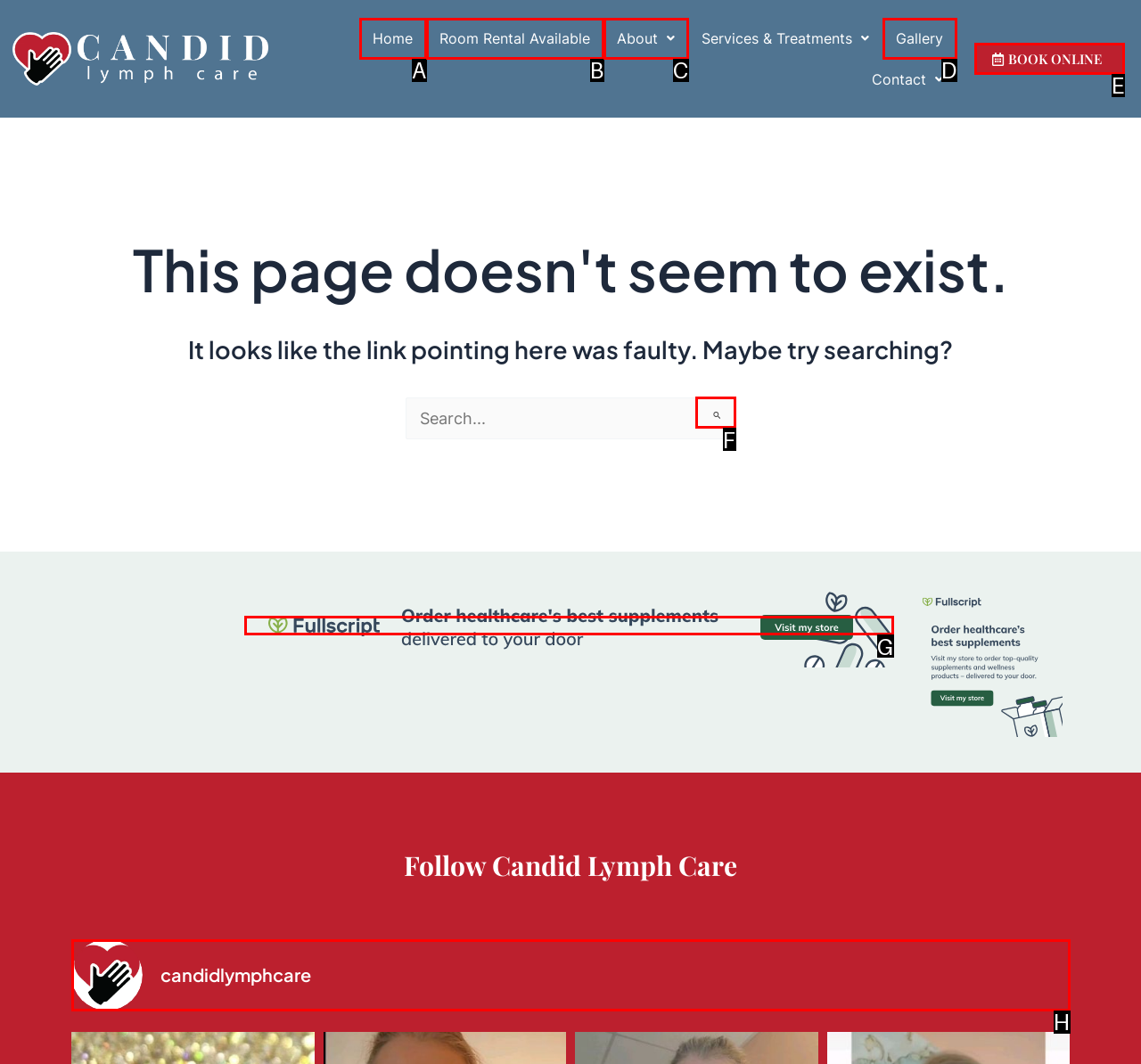Determine the HTML element that best matches this description: BOOK ONLINE from the given choices. Respond with the corresponding letter.

E